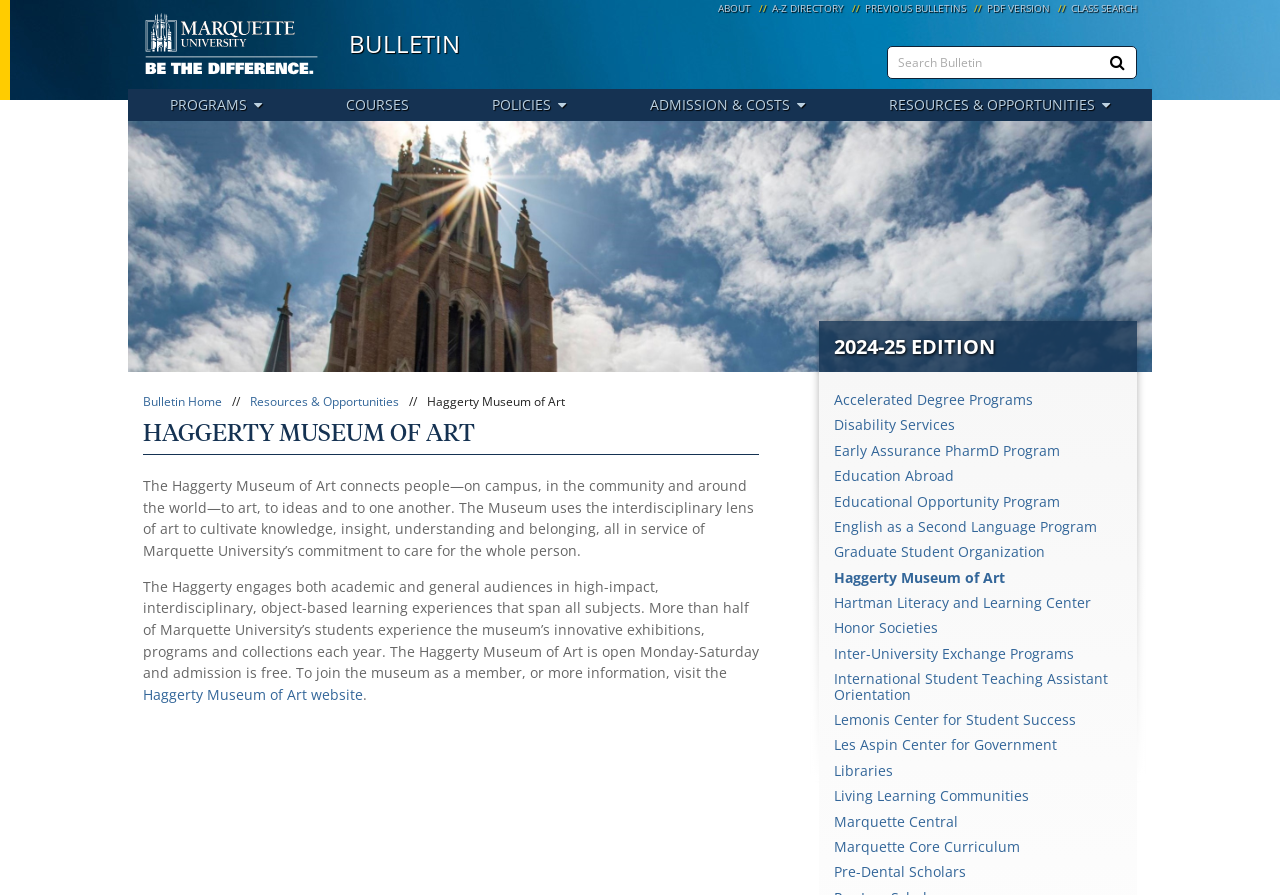Identify the bounding box coordinates for the region to click in order to carry out this instruction: "View 2024-25 EDITION". Provide the coordinates using four float numbers between 0 and 1, formatted as [left, top, right, bottom].

[0.652, 0.372, 0.777, 0.402]